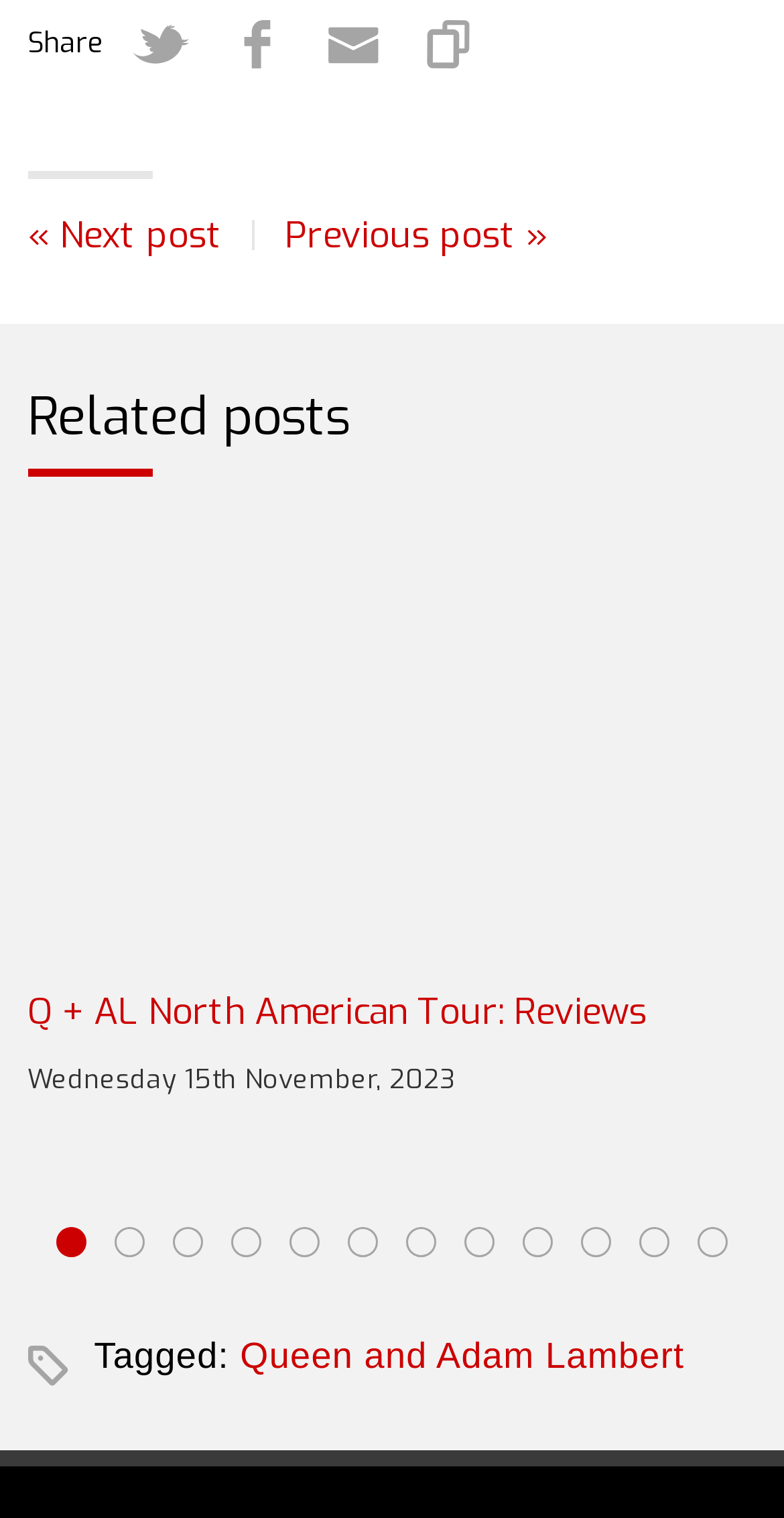Answer the following query with a single word or phrase:
How many share options are available?

4